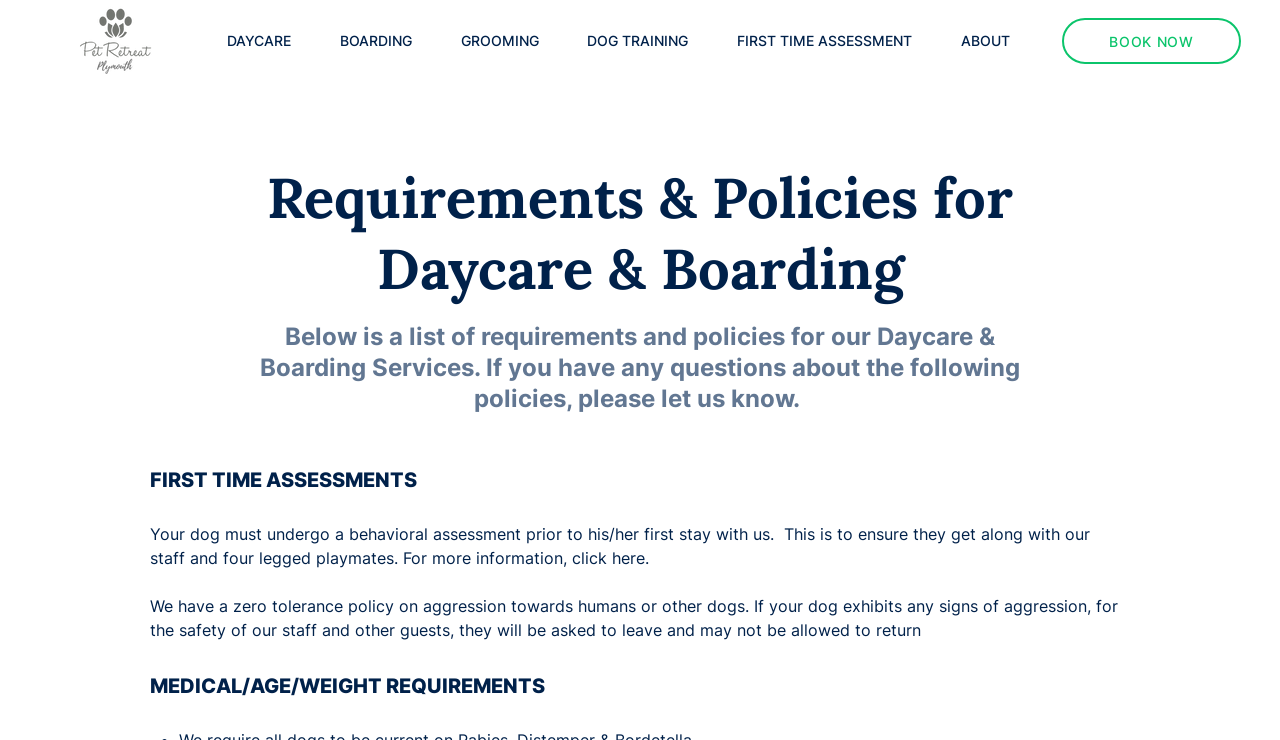Identify the primary heading of the webpage and provide its text.

Requirements & Policies for
Daycare & Boarding